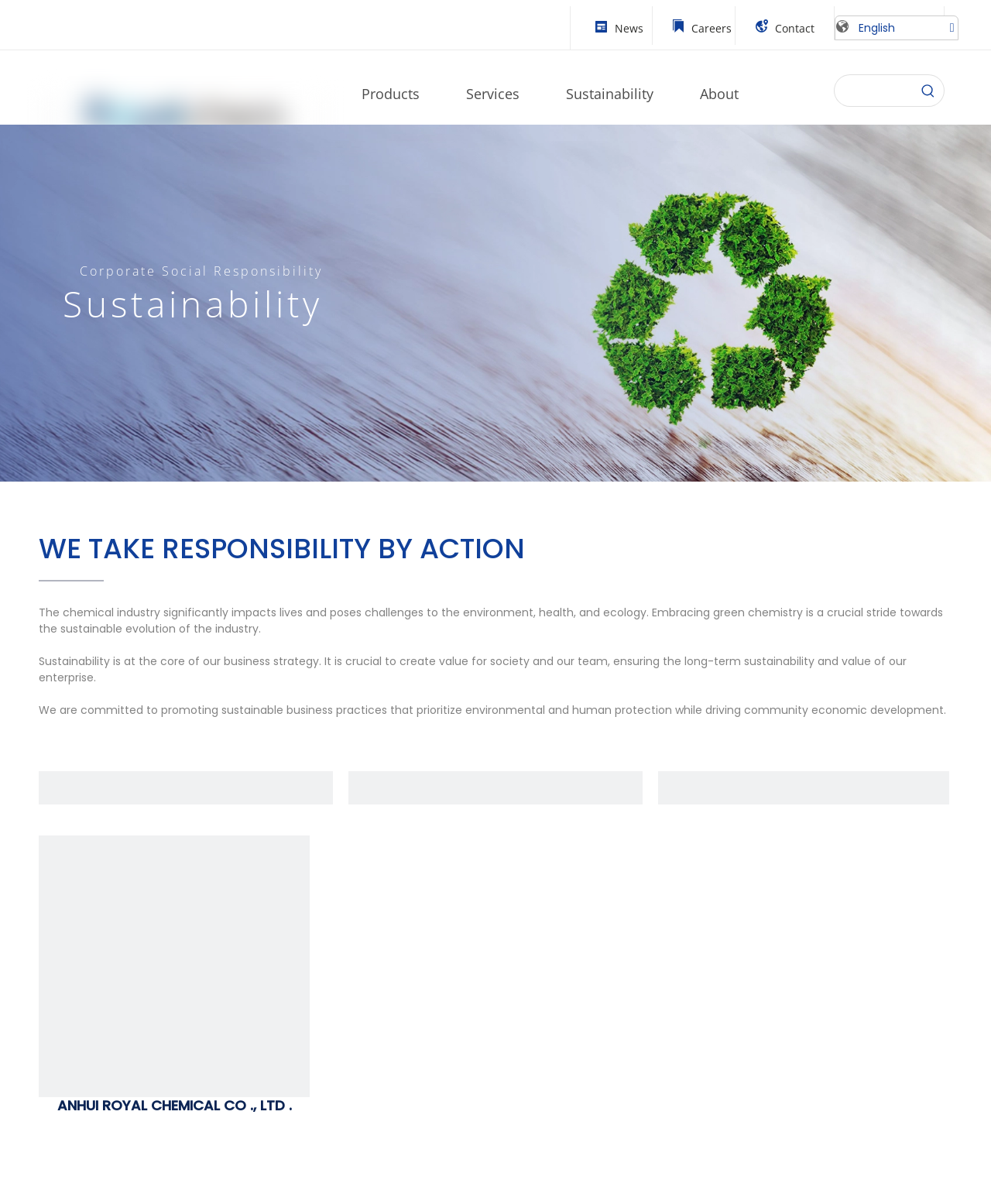What is the company's stance on environmental protection? Refer to the image and provide a one-word or short phrase answer.

Promoting sustainable business practices